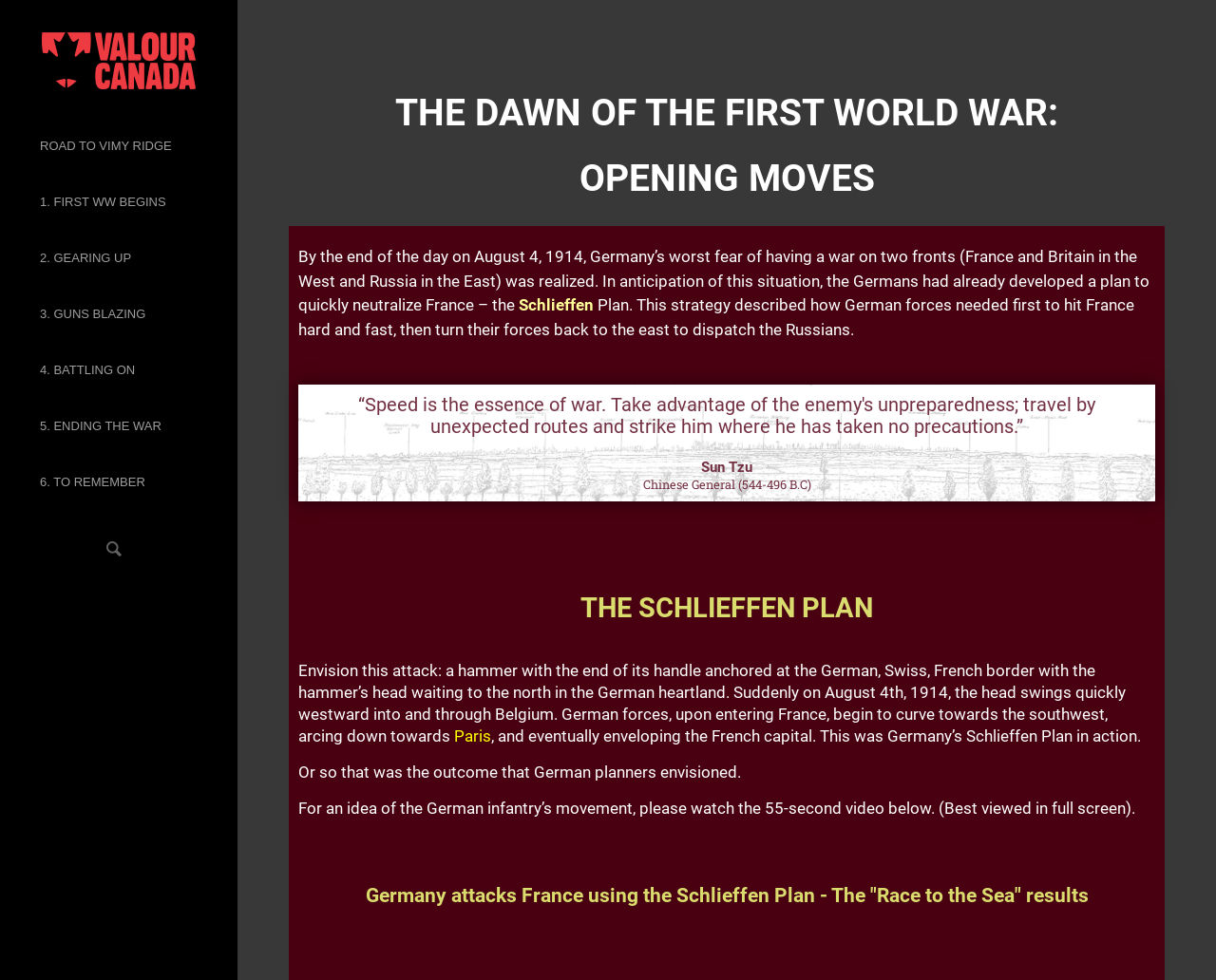Pinpoint the bounding box coordinates of the clickable element needed to complete the instruction: "Read about the dawn of the First World War". The coordinates should be provided as four float numbers between 0 and 1: [left, top, right, bottom].

[0.261, 0.097, 0.934, 0.135]